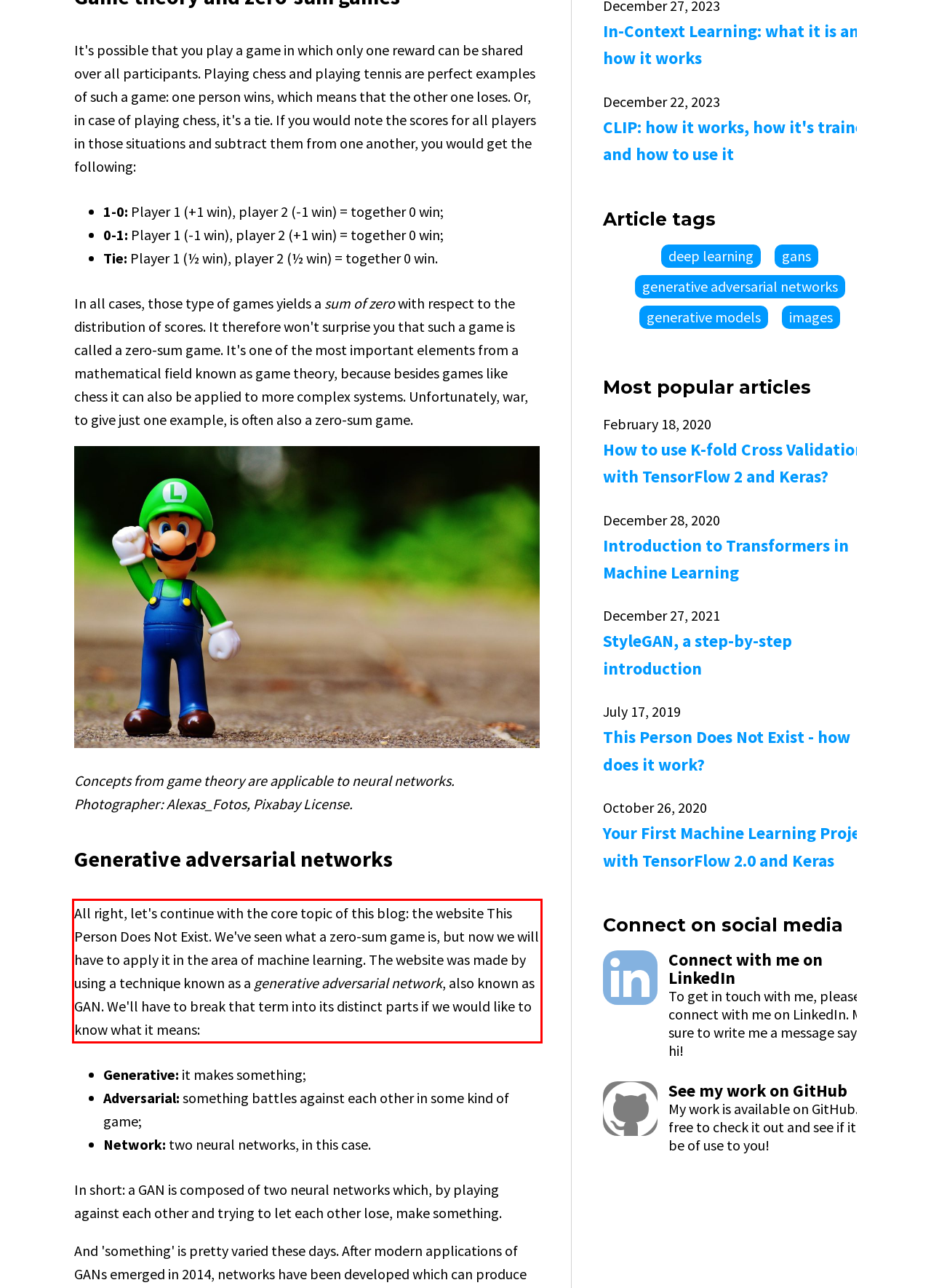Identify the text inside the red bounding box on the provided webpage screenshot by performing OCR.

All right, let's continue with the core topic of this blog: the website This Person Does Not Exist. We've seen what a zero-sum game is, but now we will have to apply it in the area of machine learning. The website was made by using a technique known as a generative adversarial network, also known as GAN. We'll have to break that term into its distinct parts if we would like to know what it means: